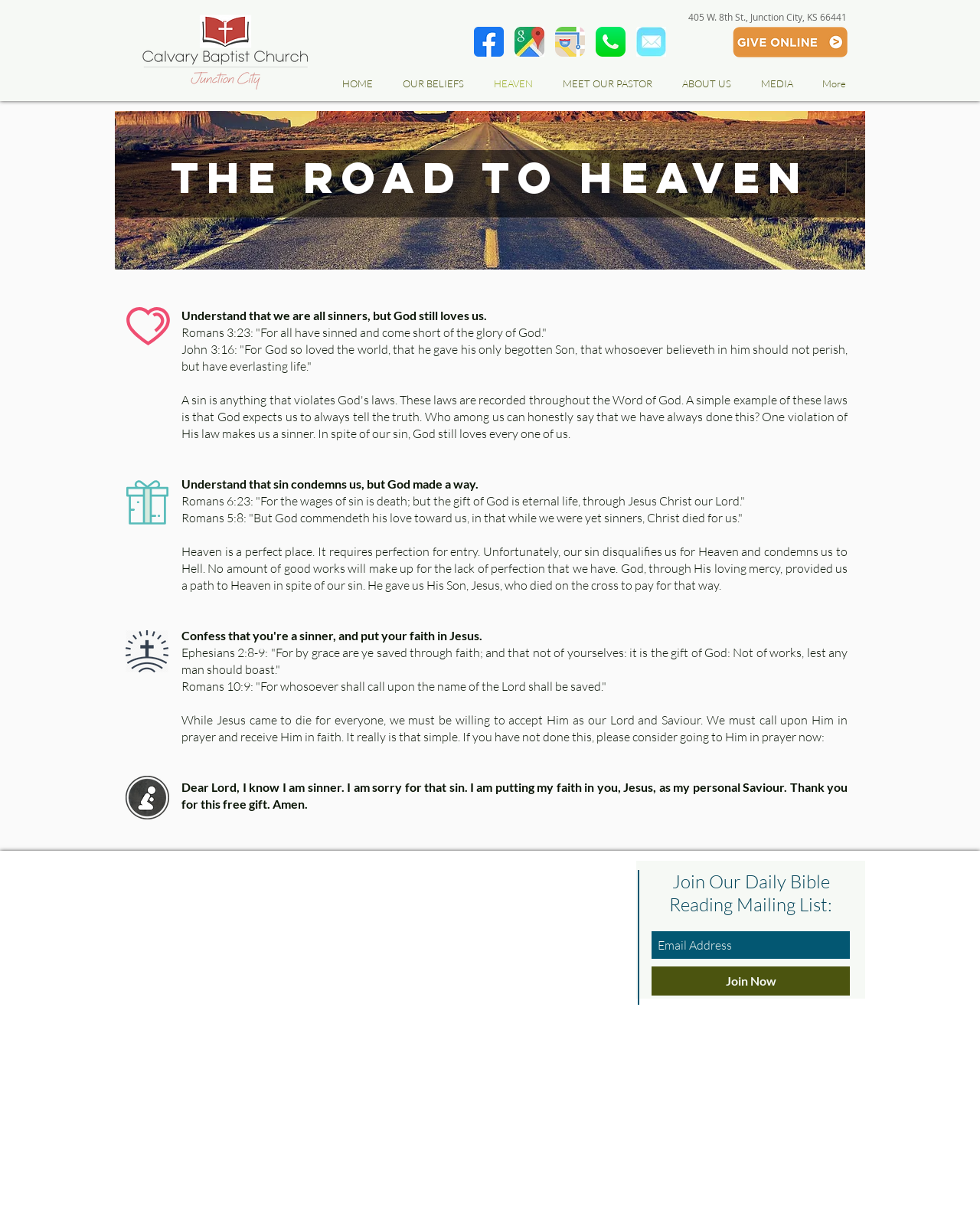What is the purpose of the 'Join Now' button?
Please answer using one word or phrase, based on the screenshot.

To join the daily Bible reading mailing list